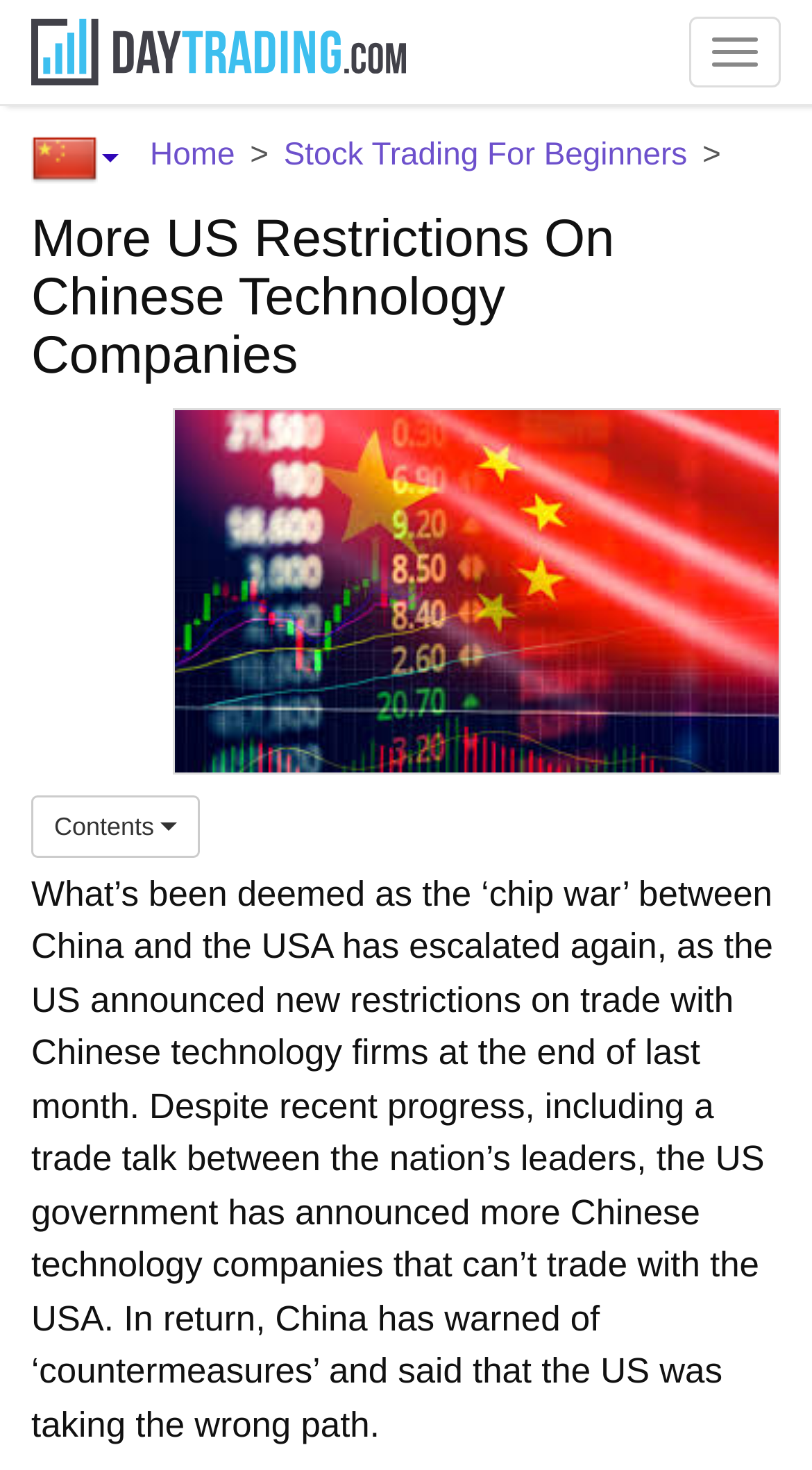What is the warning given by China?
Using the image, answer in one word or phrase.

Countermeasures